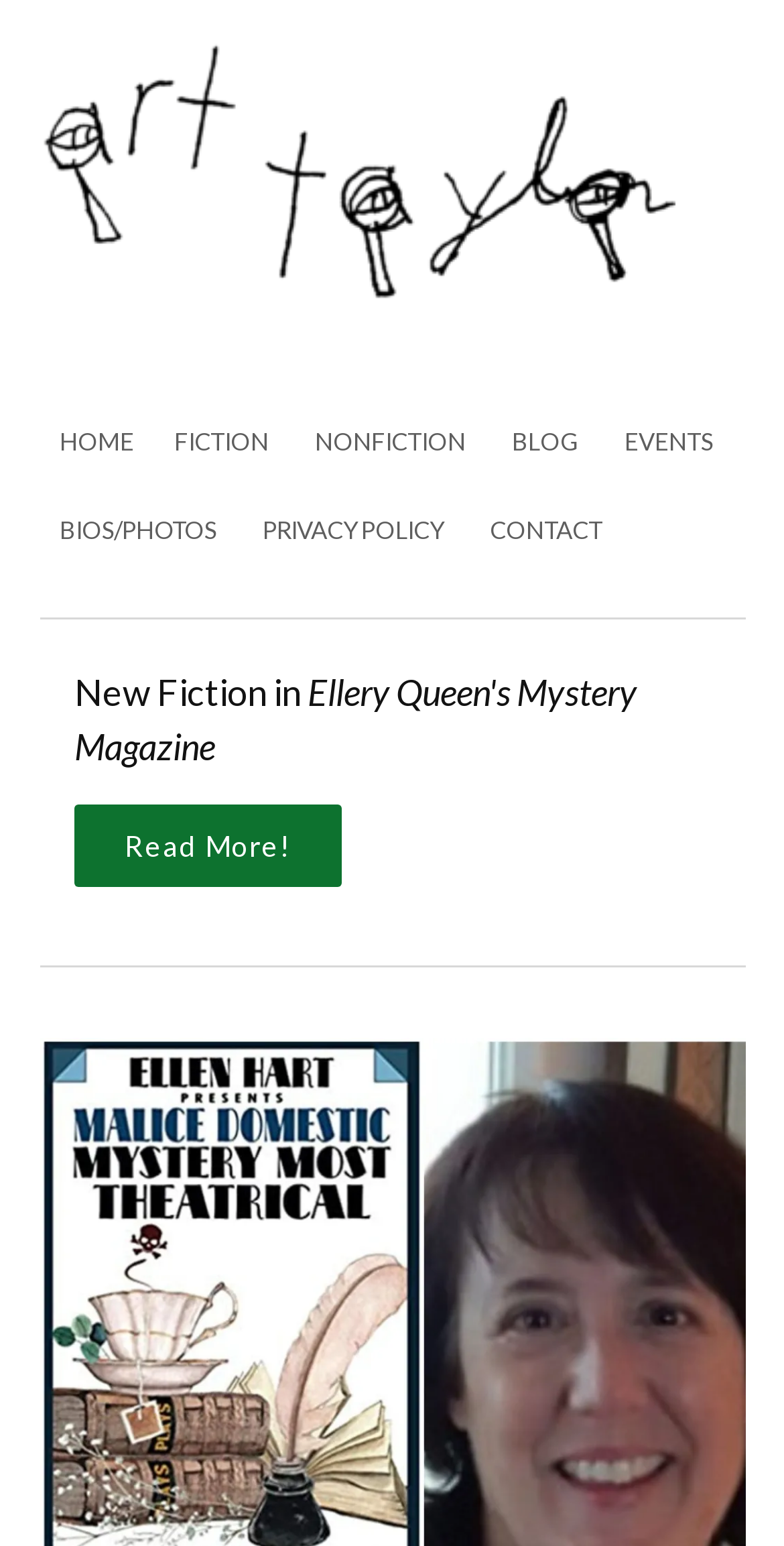Locate the UI element described by Skip to content in the provided webpage screenshot. Return the bounding box coordinates in the format (top-left x, top-left y, bottom-right x, bottom-right y), ensuring all values are between 0 and 1.

[0.5, 0.201, 0.749, 0.228]